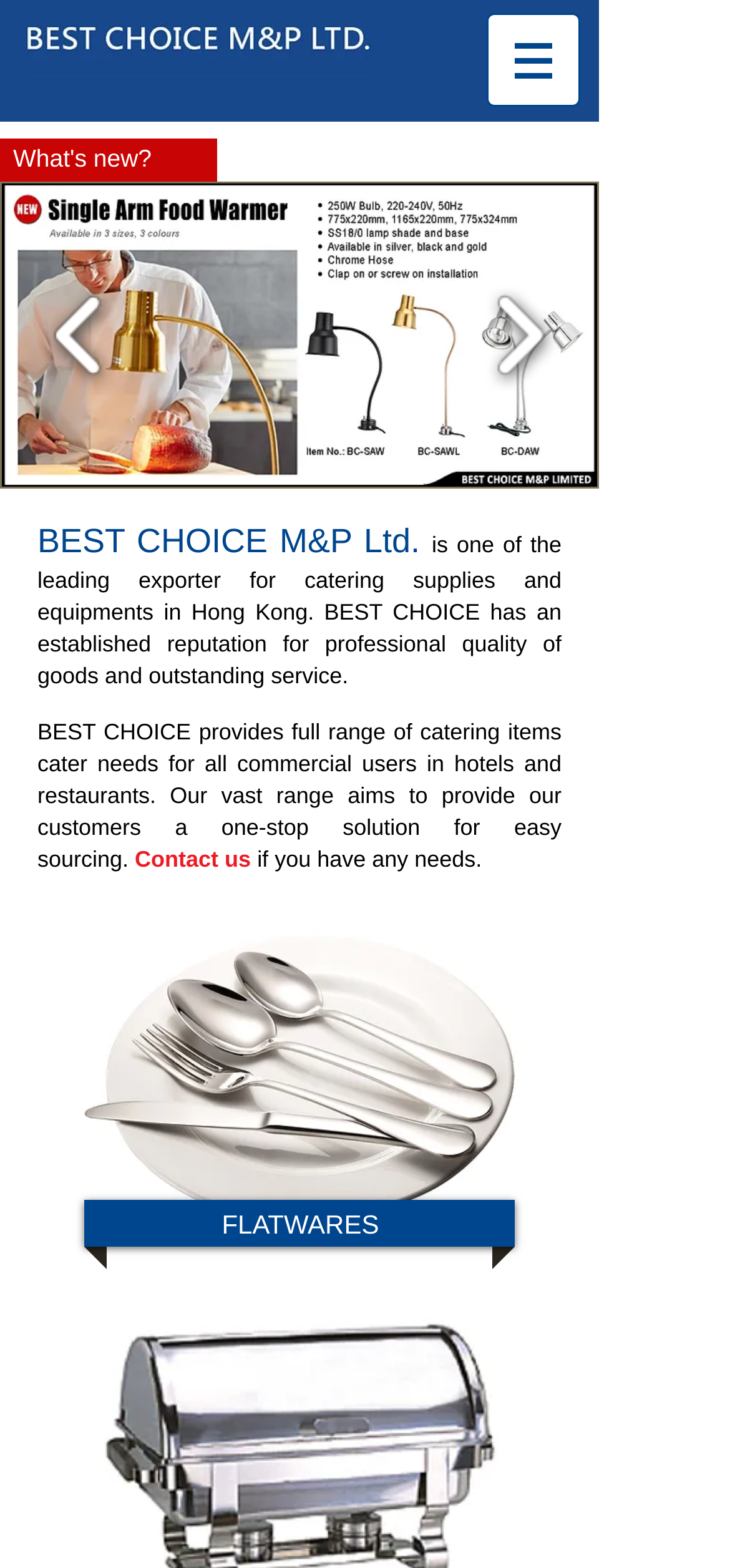What is the company name?
Please answer using one word or phrase, based on the screenshot.

BEST CHOICE M&P Ltd.